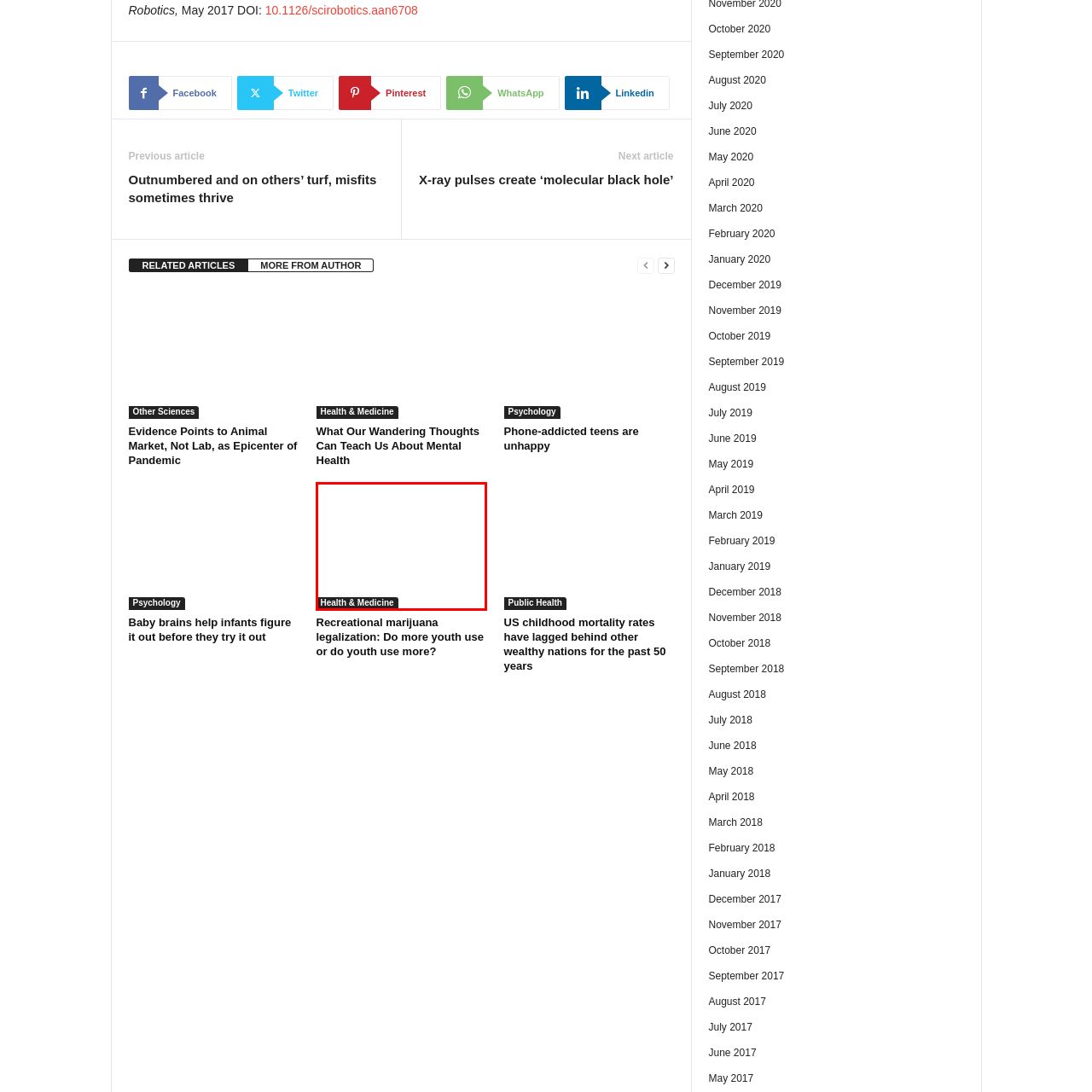Focus on the portion of the image highlighted in red and deliver a detailed explanation for the following question: What topics are covered in the collection?

The image is part of a collection that provides insights into medical research, public health challenges, and the latest trends affecting healthcare today, which suggests that the collection covers a range of topics related to health sciences and healthcare.